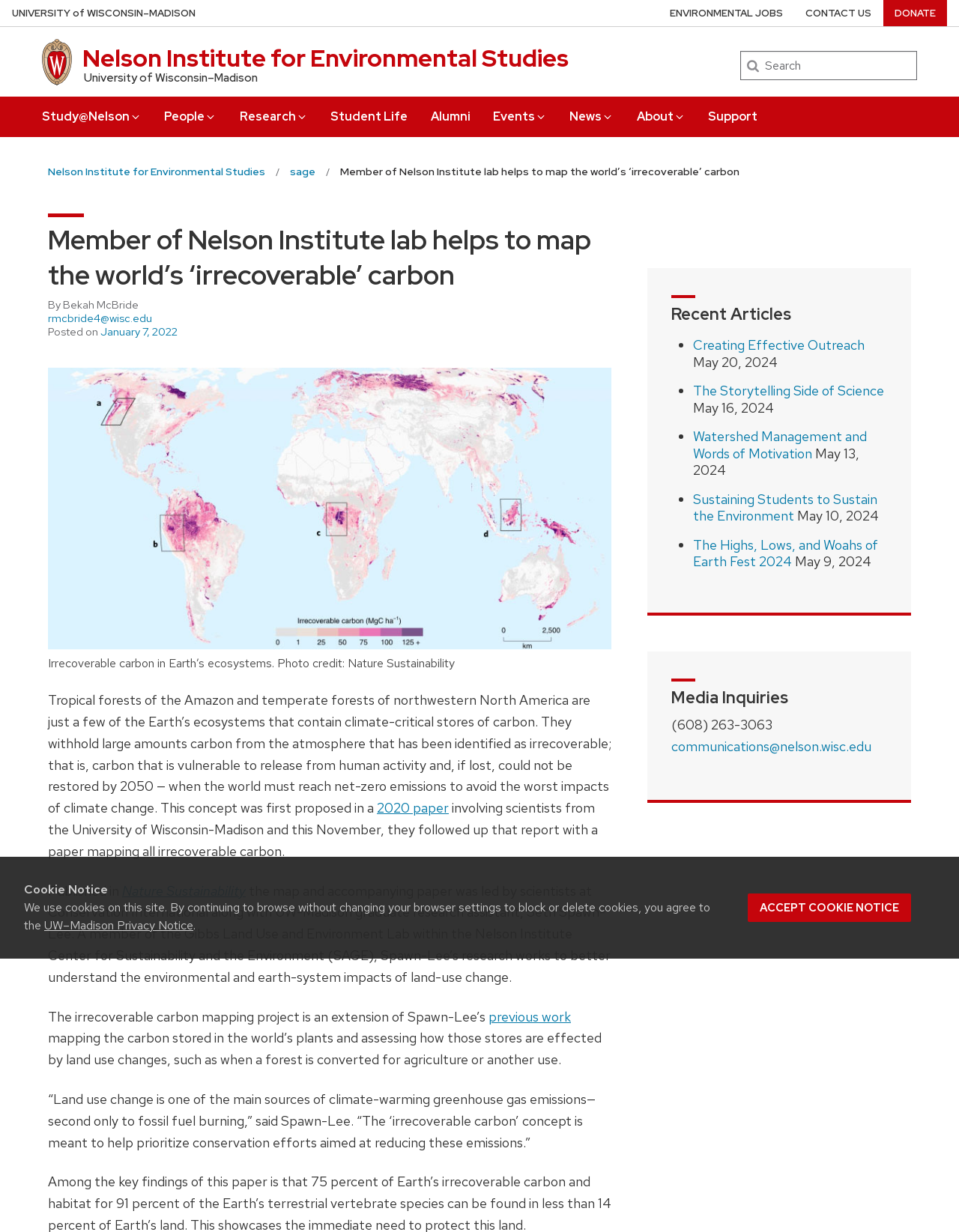Determine the heading of the webpage and extract its text content.

Member of Nelson Institute lab helps to map the world’s ‘irrecoverable’ carbon